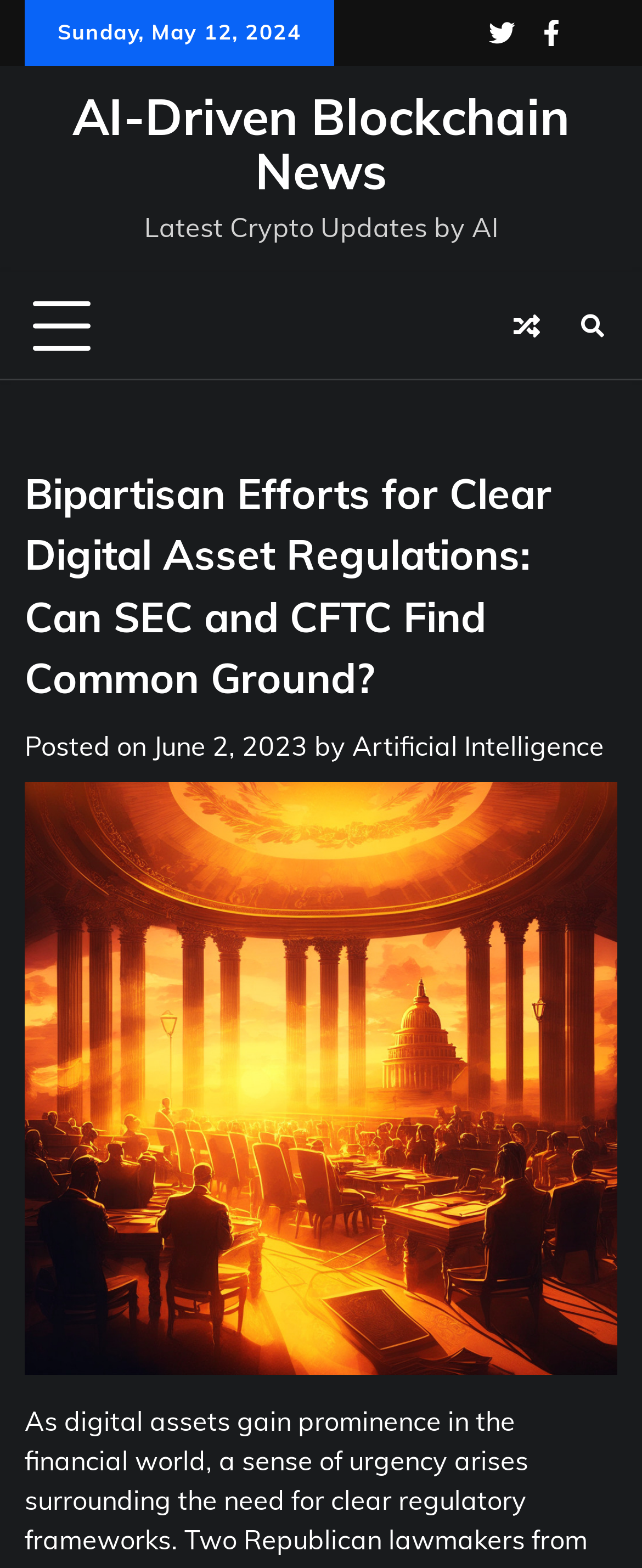Please identify the bounding box coordinates of the region to click in order to complete the given instruction: "Read the article posted on June 2, 2023". The coordinates should be four float numbers between 0 and 1, i.e., [left, top, right, bottom].

[0.238, 0.465, 0.479, 0.486]